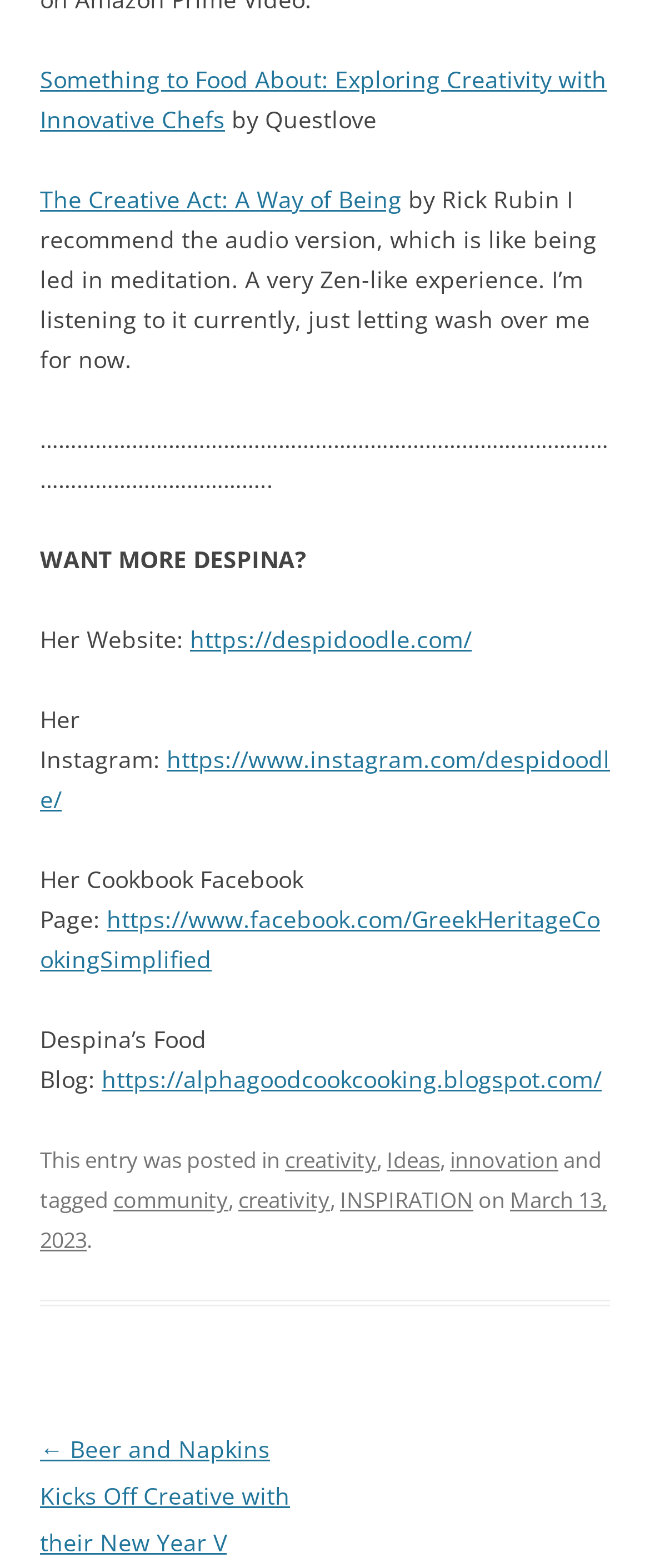Give a concise answer of one word or phrase to the question: 
How many social media links are provided for Despina?

3